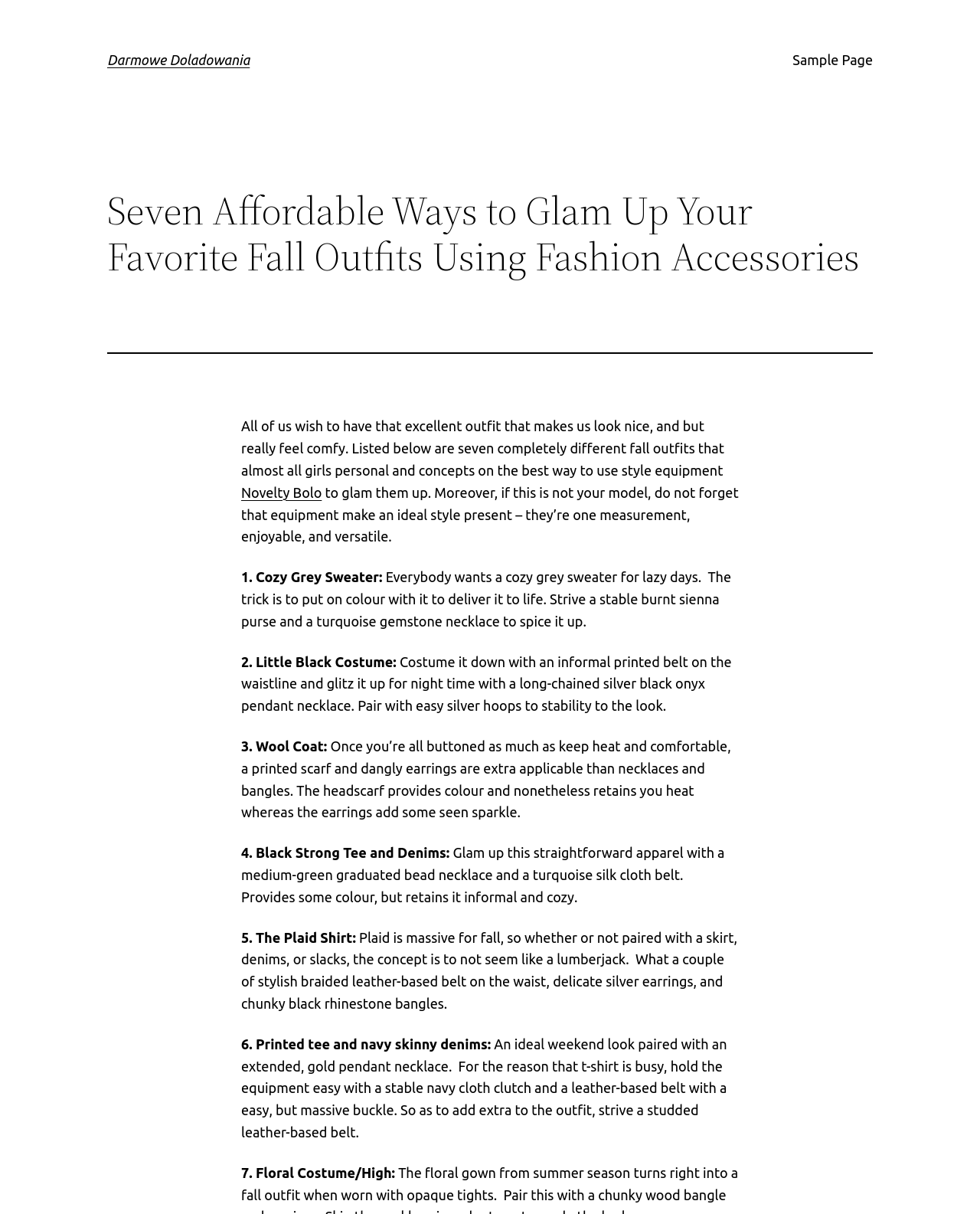Use a single word or phrase to answer the question:
How many fall outfits are discussed on this webpage?

Seven